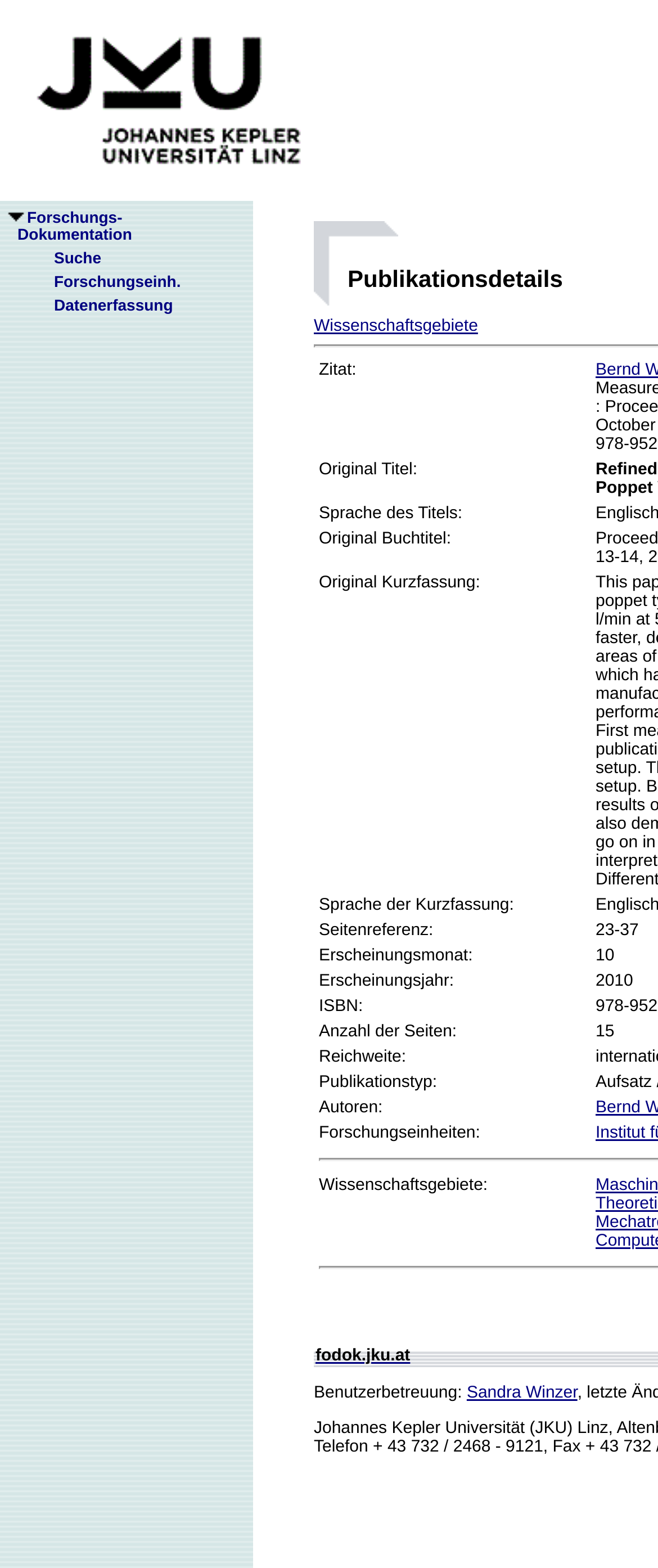What is the name of the university?
Refer to the image and give a detailed answer to the query.

The name of the university can be found in the top-left corner of the webpage, where it says 'JKU Linz' with a link and an image.